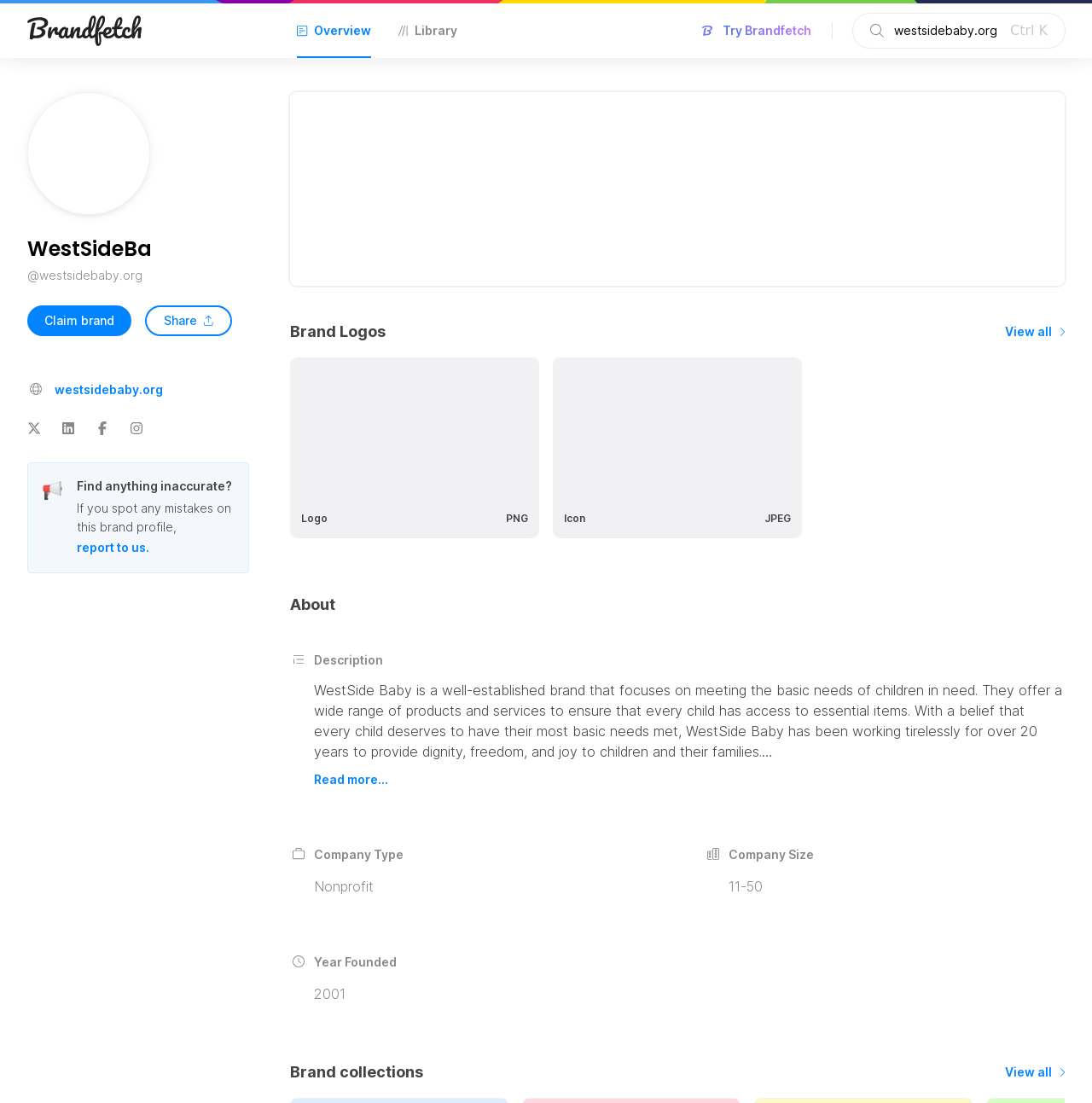How many years has WestSideBa been founded?
Could you answer the question in a detailed manner, providing as much information as possible?

The year WestSideBa was founded can be found in the section that lists company information, where it is stated that the organization was founded in '2001'.